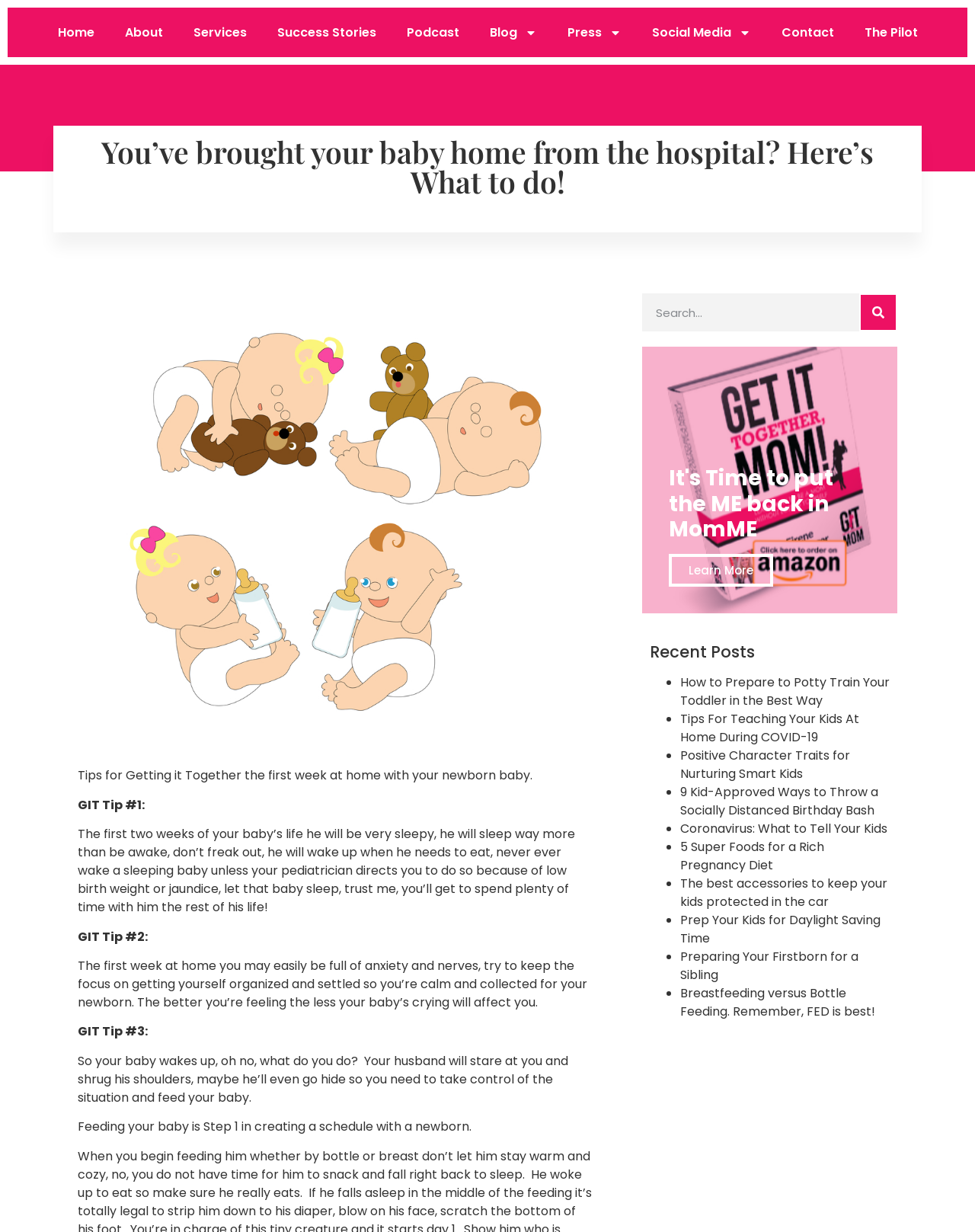Examine the image carefully and respond to the question with a detailed answer: 
What is the first tip for getting it together with a newborn baby?

The first tip is mentioned in the webpage as 'GIT Tip #1:' which states that the first two weeks of the baby's life, he will be very sleepy, and will sleep way more than be awake.